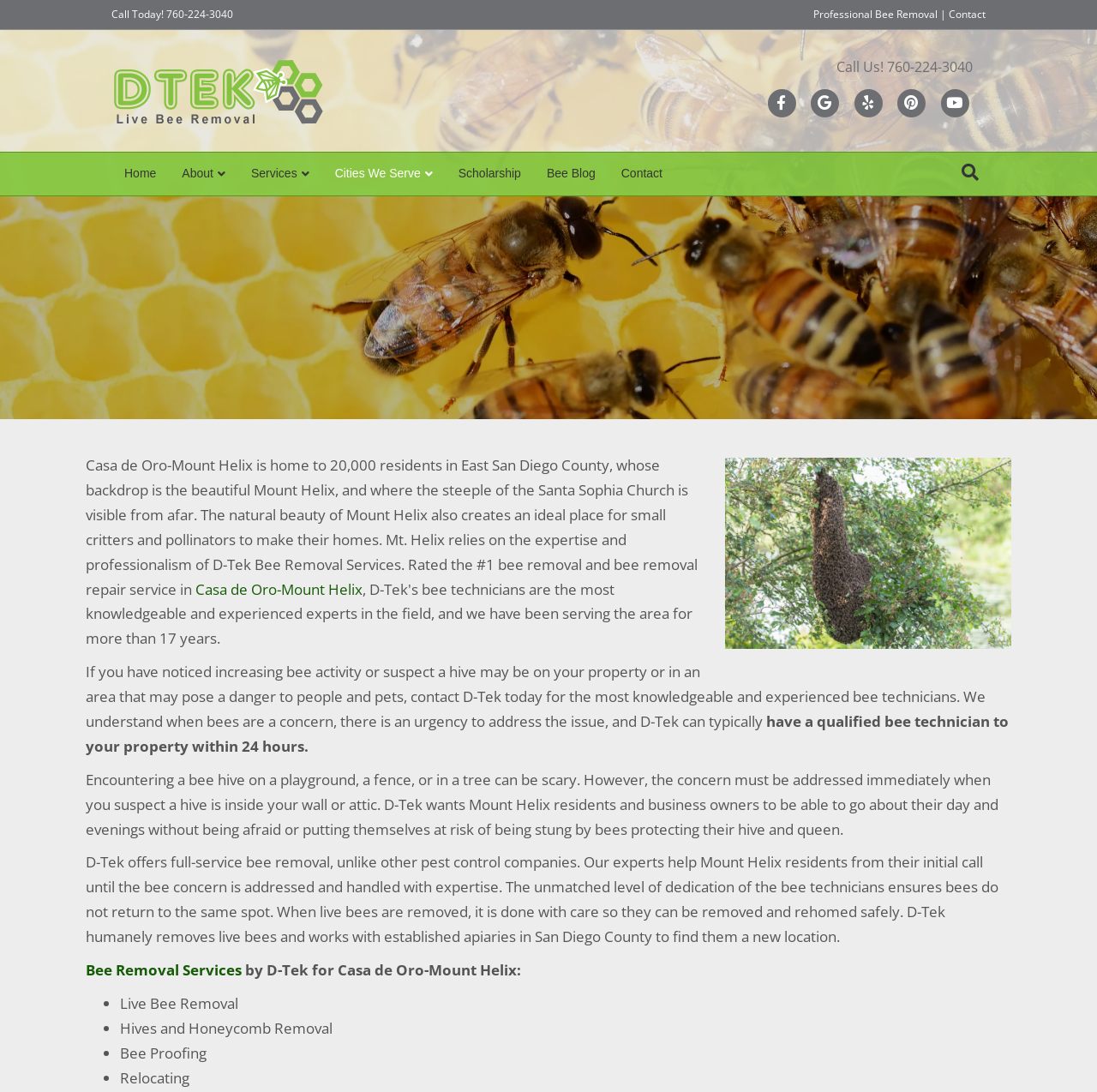What is the name of the church visible from afar in Casa de Oro-Mount Helix?
Refer to the image and give a detailed response to the question.

The name of the church can be found in the paragraph of text that describes Casa de Oro-Mount Helix, which mentions that the steeple of the Santa Sophia Church is visible from afar.